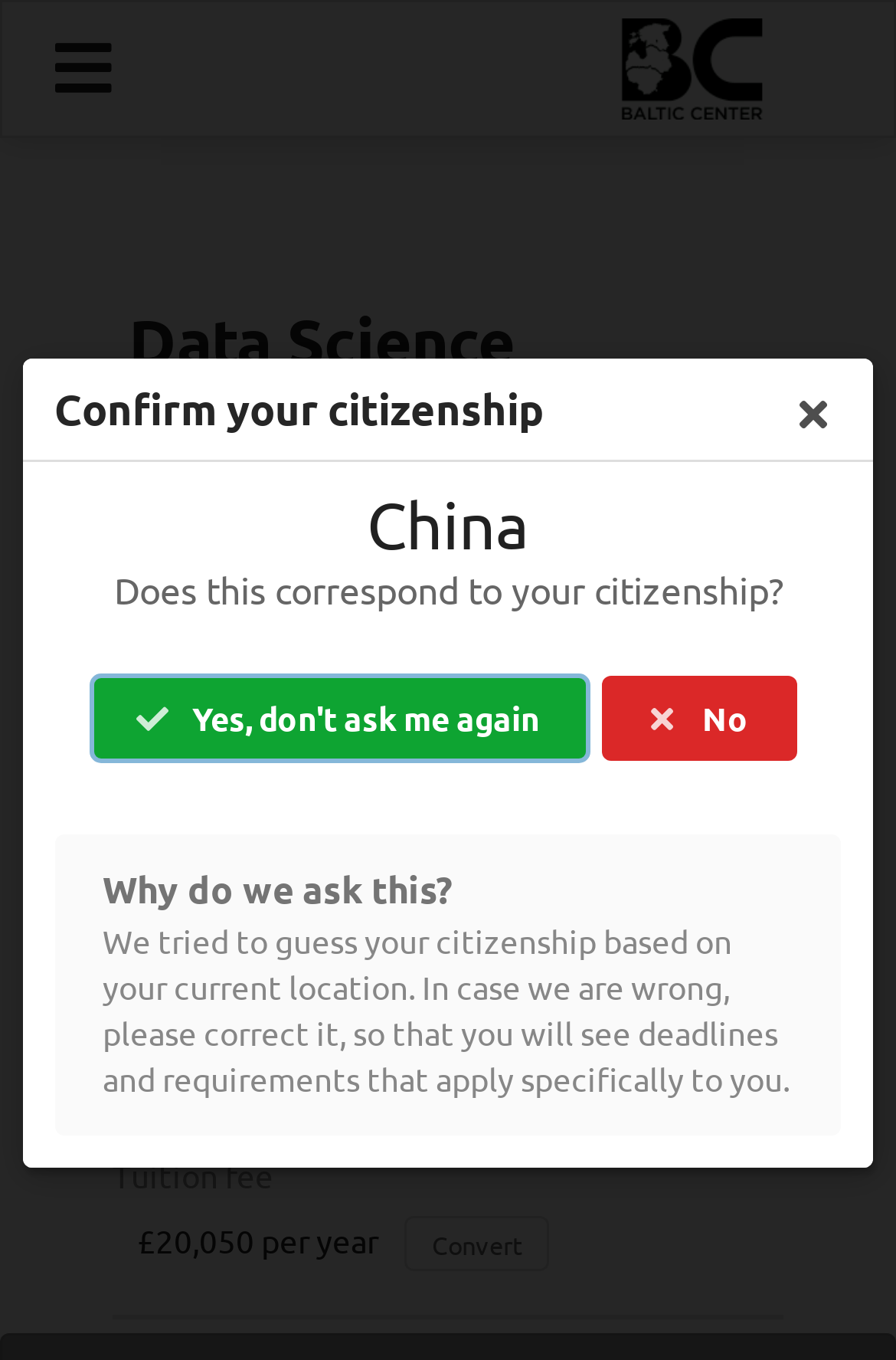Predict the bounding box of the UI element that fits this description: "Yes, don't ask me again".

[0.103, 0.497, 0.655, 0.56]